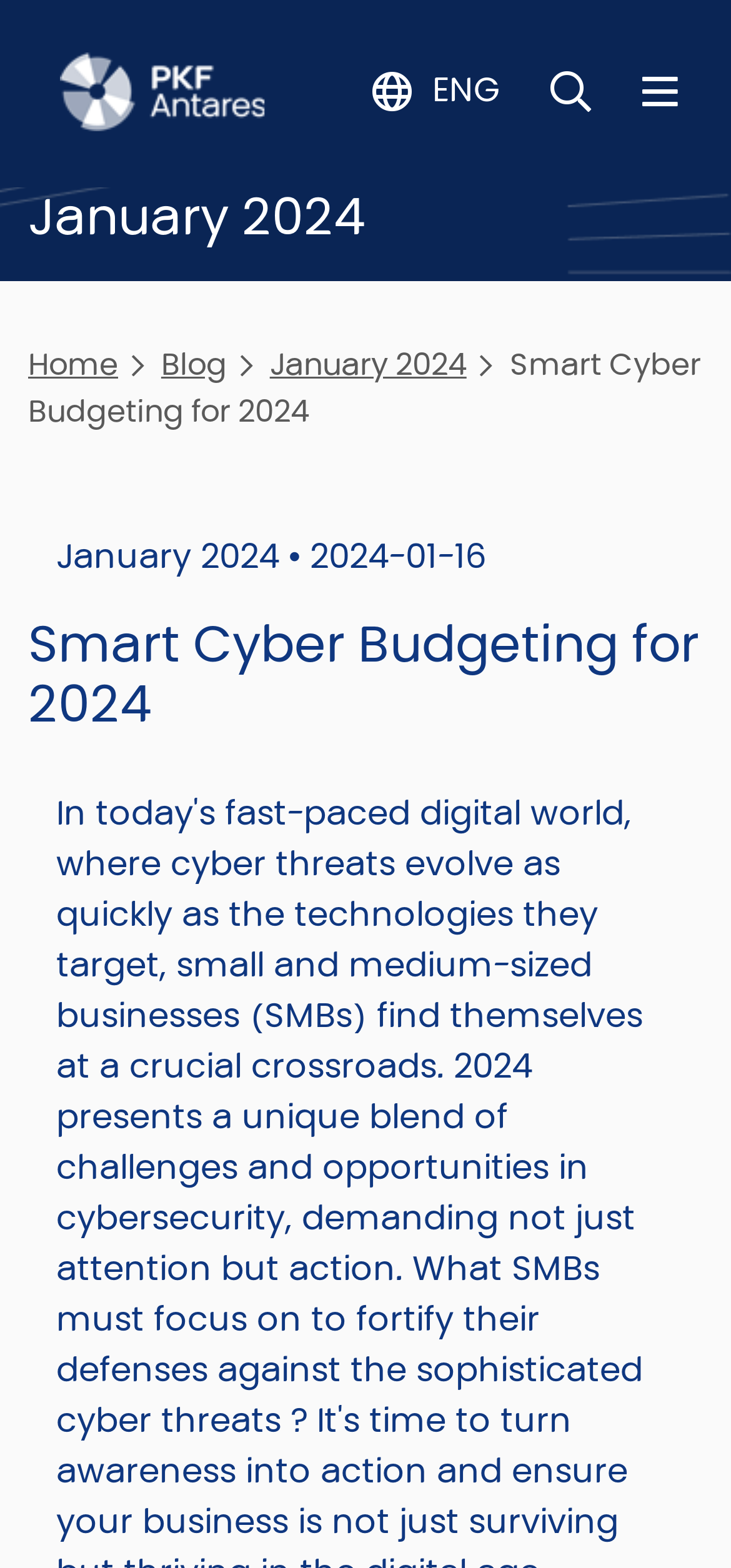Given the content of the image, can you provide a detailed answer to the question?
How many headings are there on the webpage?

There are two headings on the webpage, which are 'January 2024' and 'Smart Cyber Budgeting for 2024', indicated by the heading elements with the corresponding text.